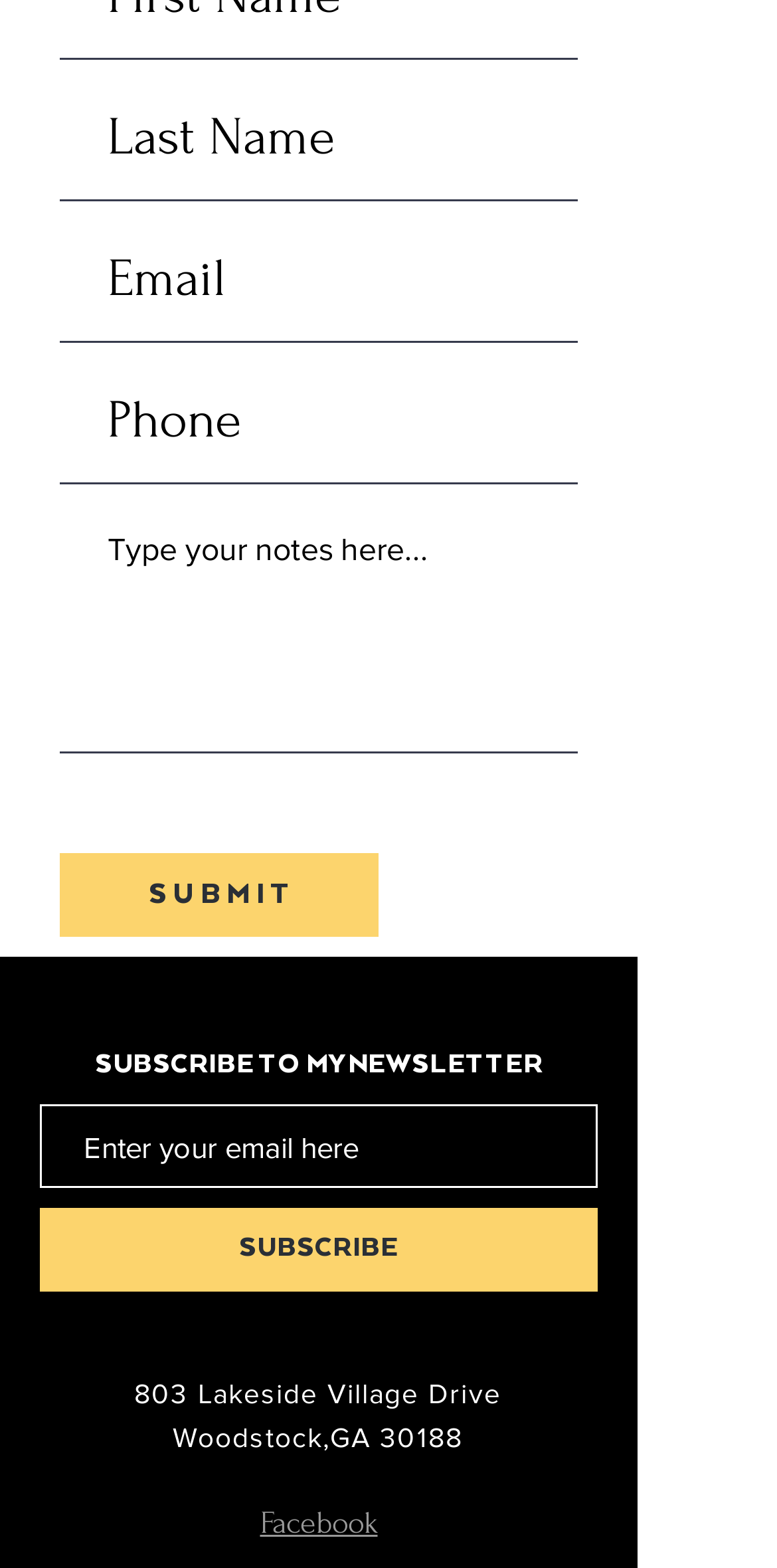Locate the bounding box of the UI element based on this description: "aria-label="Phone" name="phone" placeholder="Phone"". Provide four float numbers between 0 and 1 as [left, top, right, bottom].

[0.077, 0.231, 0.744, 0.309]